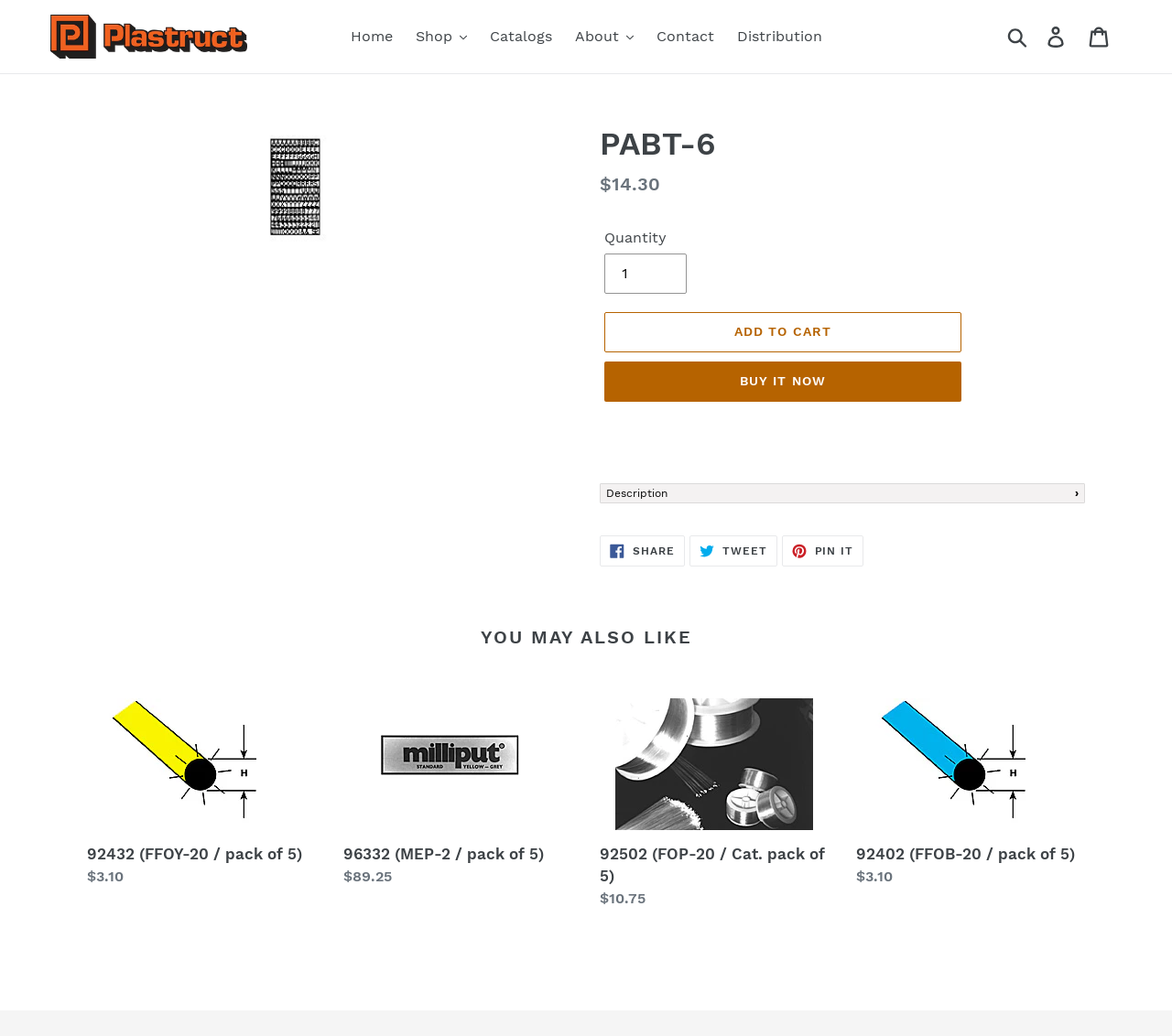Pinpoint the bounding box coordinates of the area that should be clicked to complete the following instruction: "Click the 'Shop' button". The coordinates must be given as four float numbers between 0 and 1, i.e., [left, top, right, bottom].

[0.346, 0.022, 0.406, 0.049]